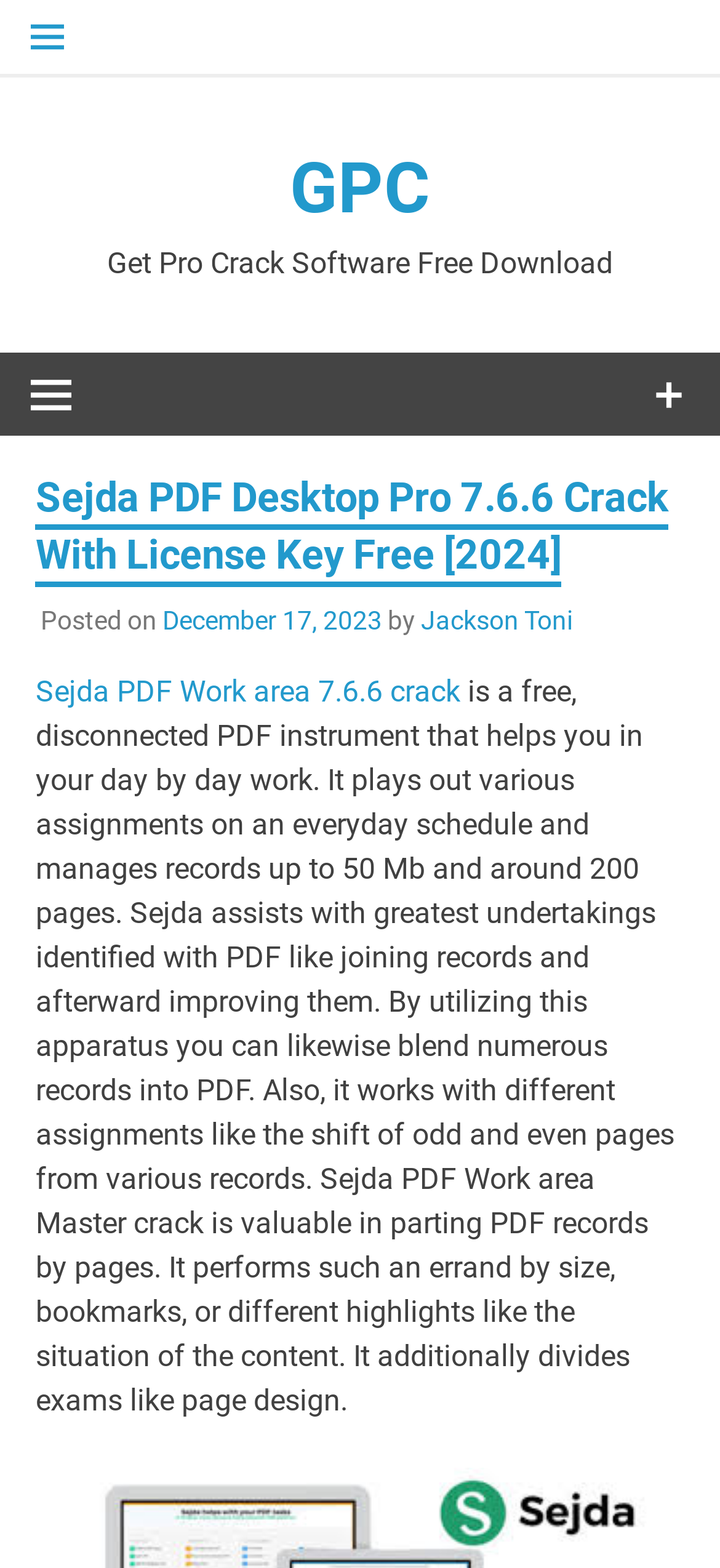What is the name of the software?
Please provide a single word or phrase based on the screenshot.

Sejda PDF Desktop Pro